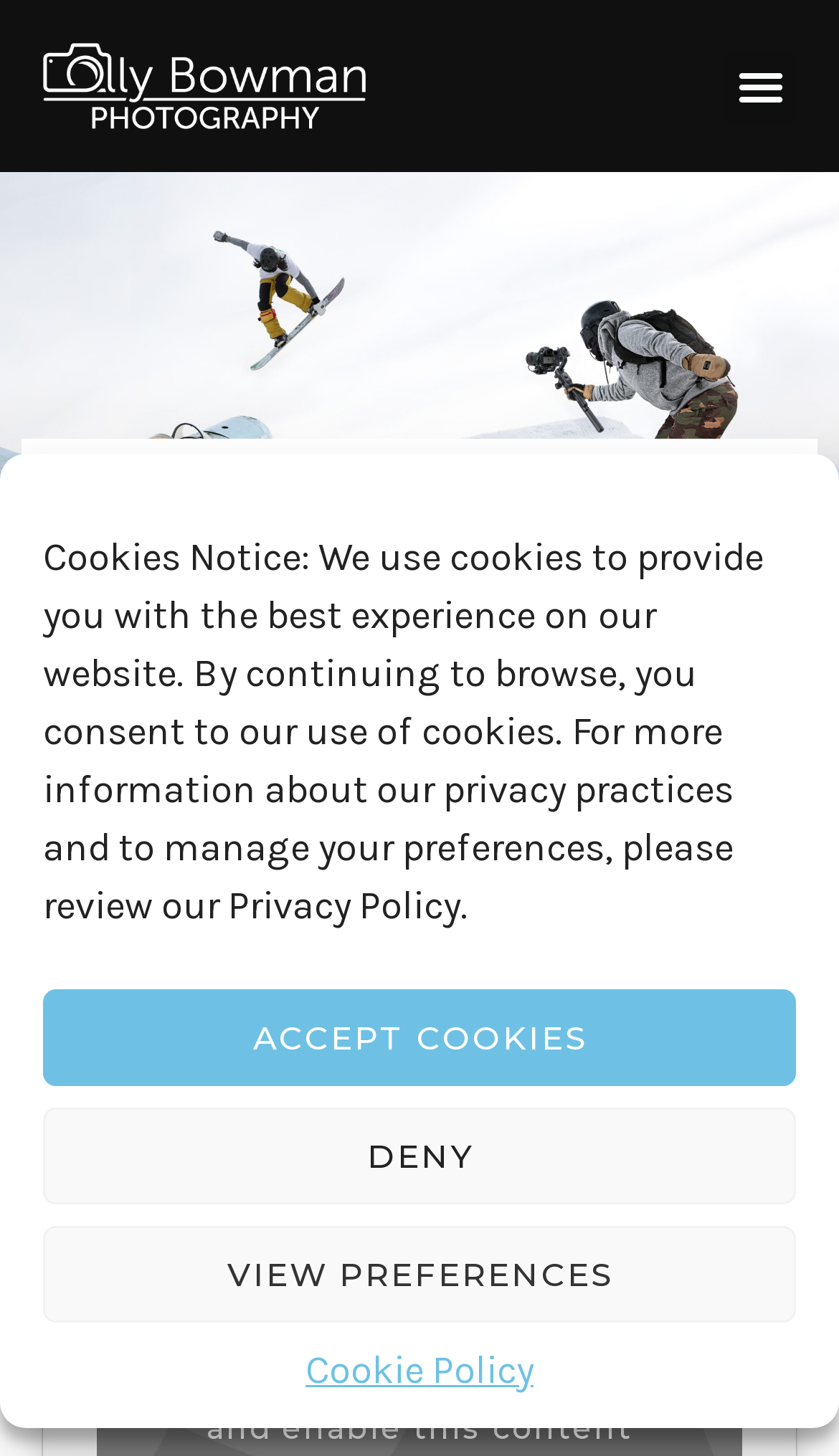Create a detailed narrative of the webpage’s visual and textual elements.

The webpage is about the release of the Ronin S gimbal by DJI, a company known for its drones and stabilizers. At the top of the page, there is a dialog box for managing cookie consent, which contains a notice about the use of cookies and buttons to accept, deny, or view preferences. Below this dialog box, there is a link to the Cookie Policy.

On the top-left corner of the page, there is a link with no text. Next to it, there is a main menu with a toggle button. The main content of the page starts with a heading that reads "DJI RELEASE THE RONIN S". Below the heading, there is a paragraph of text that describes the Ronin S gimbal, mentioning its features, such as being smaller and more portable than other Ronin stabilizers, and its affordable price. The text also expresses the author's interest in buying the product.